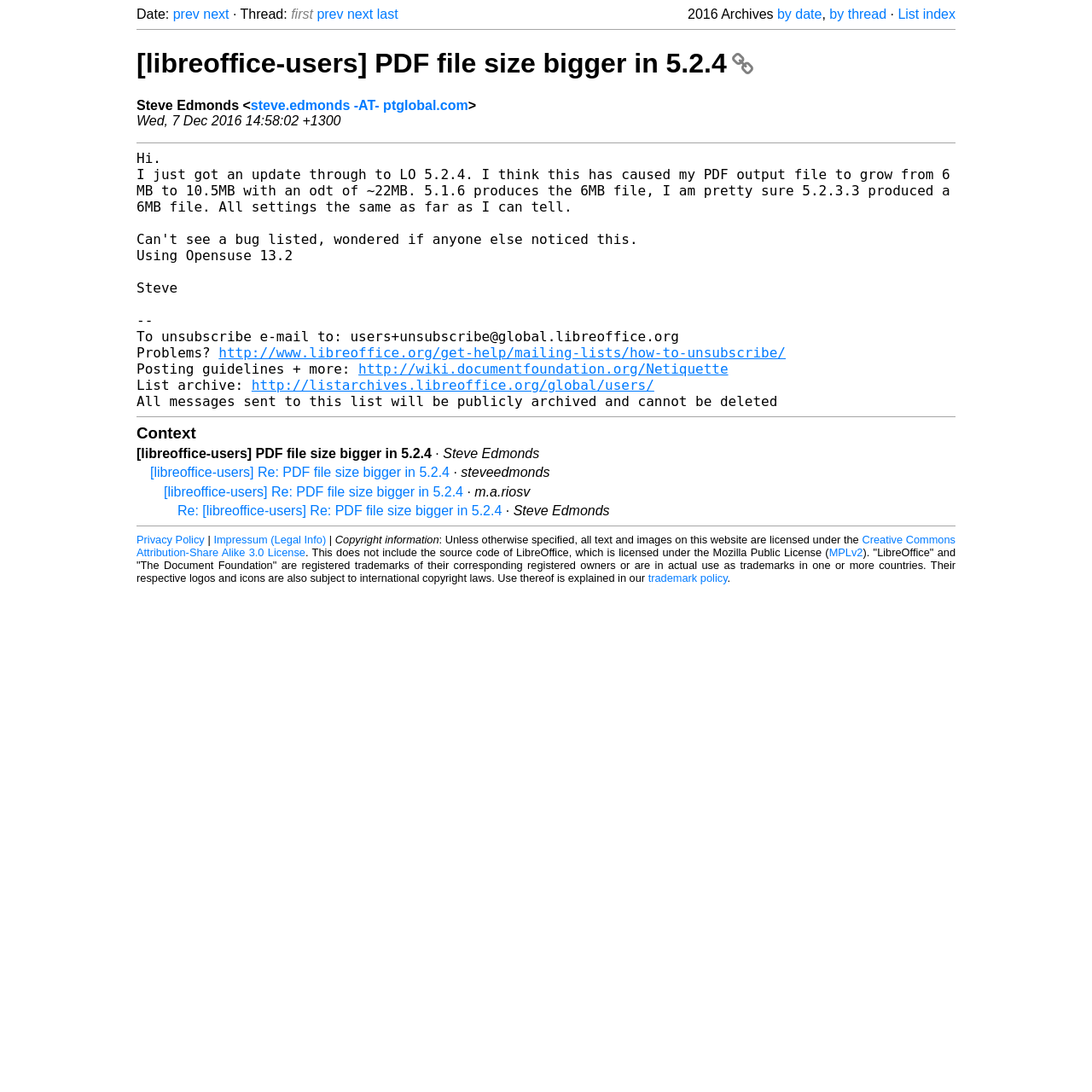From the webpage screenshot, predict the bounding box of the UI element that matches this description: "next".

[0.186, 0.006, 0.21, 0.02]